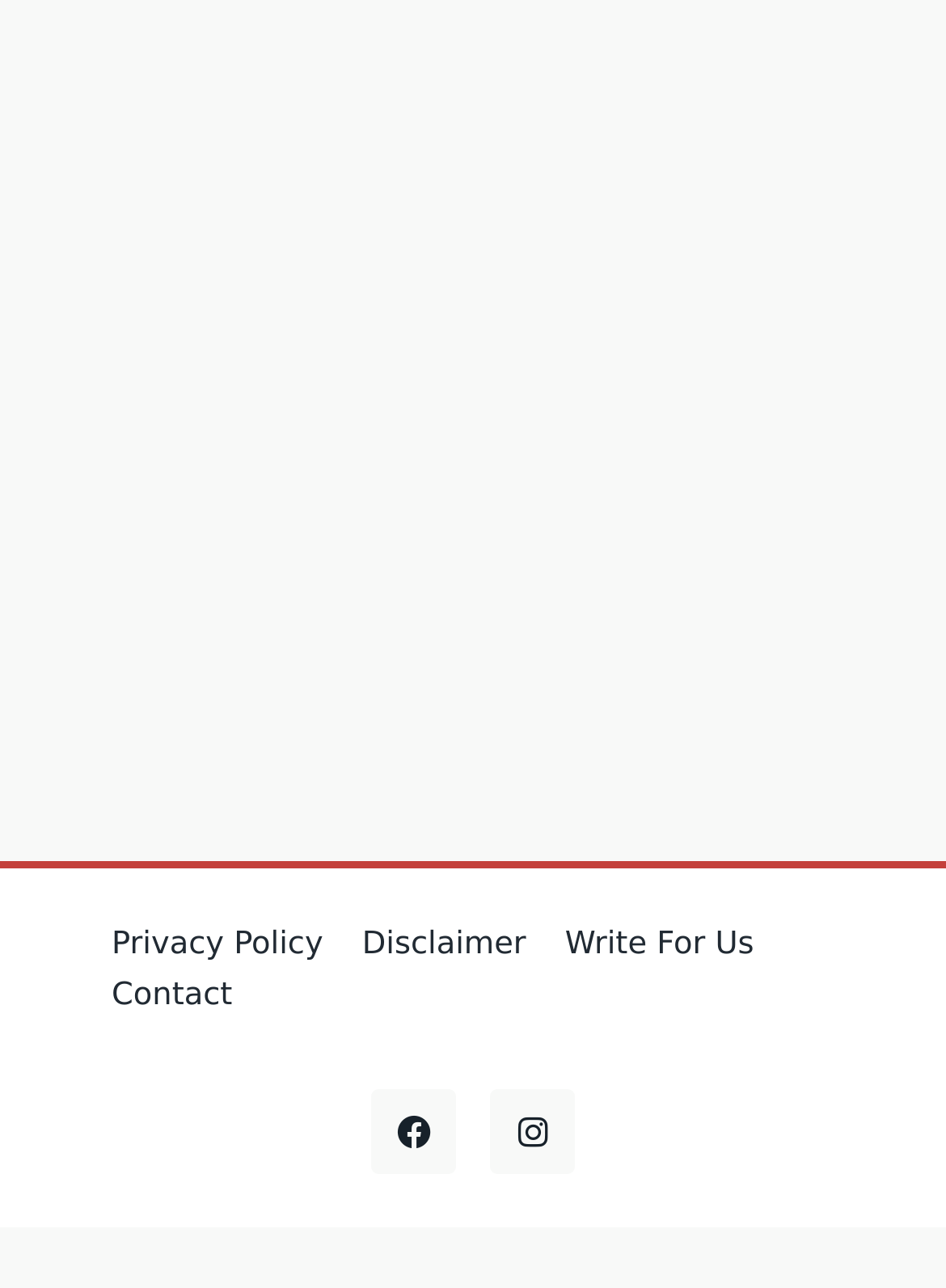What is the purpose of the 'Previous and next months' navigation? Based on the image, give a response in one word or a short phrase.

To navigate between months